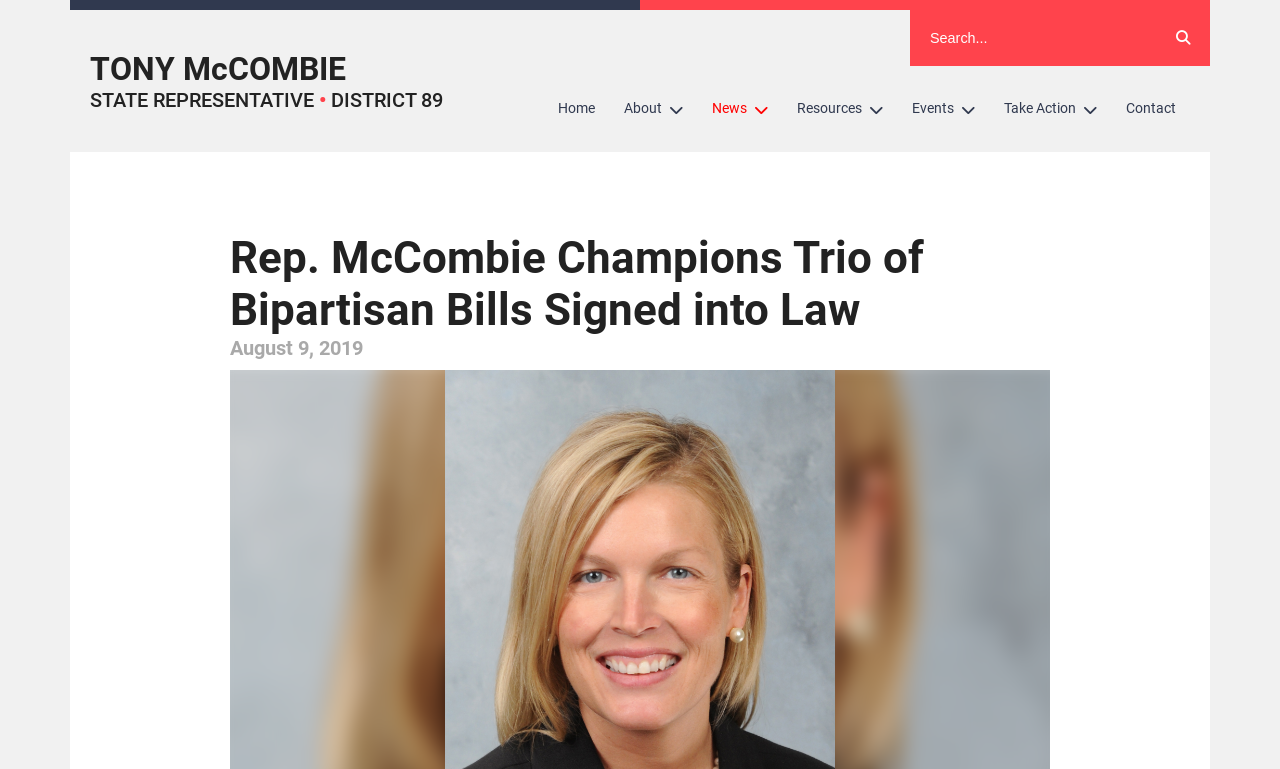Determine the bounding box coordinates of the target area to click to execute the following instruction: "contact representative."

[0.868, 0.112, 0.93, 0.171]